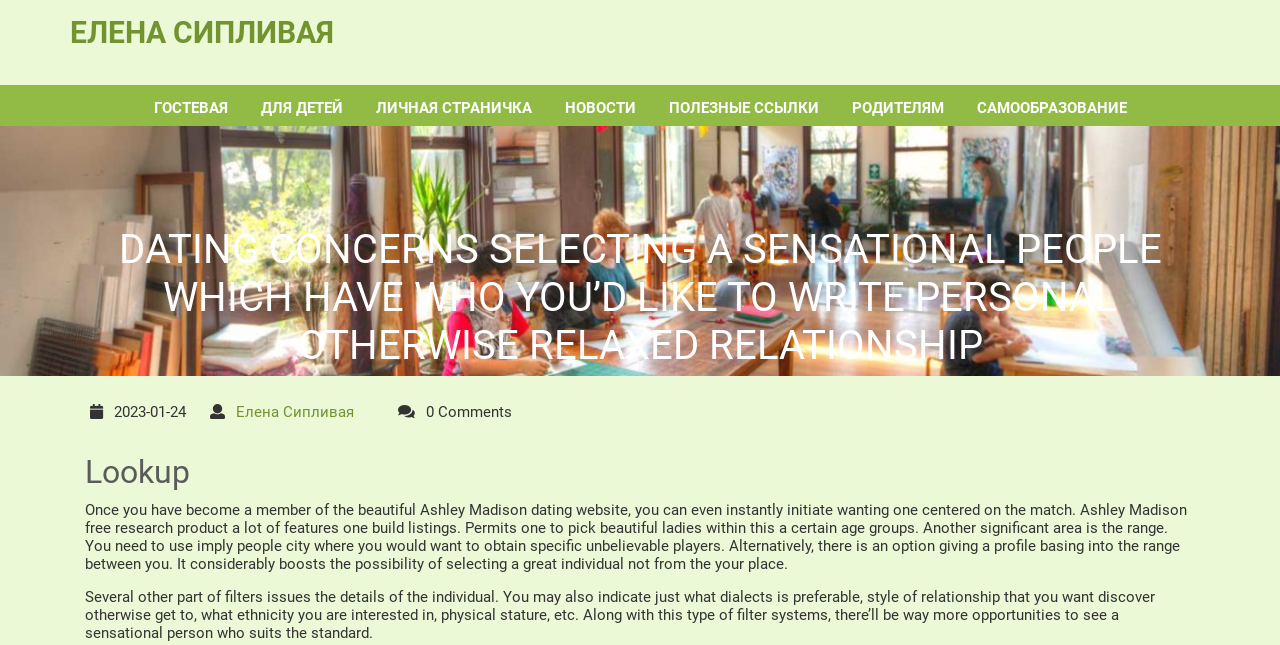What is the date of the article?
Examine the image closely and answer the question with as much detail as possible.

I found the date of the article by looking at the static text element with the bounding box coordinates [0.089, 0.625, 0.145, 0.653], which contains the text '2023-01-24'.